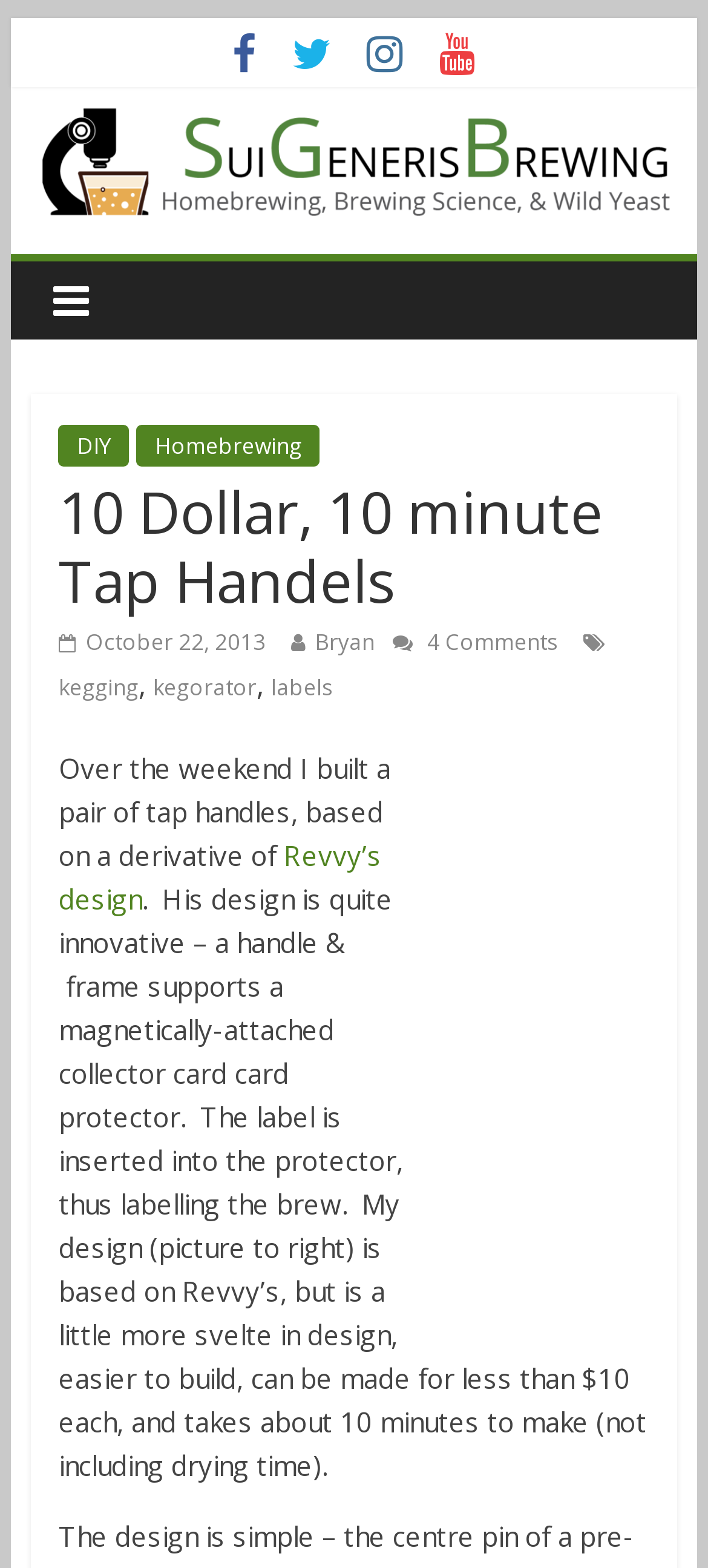Determine the bounding box coordinates of the element that should be clicked to execute the following command: "Learn more about Revvy’s design".

[0.083, 0.534, 0.539, 0.585]